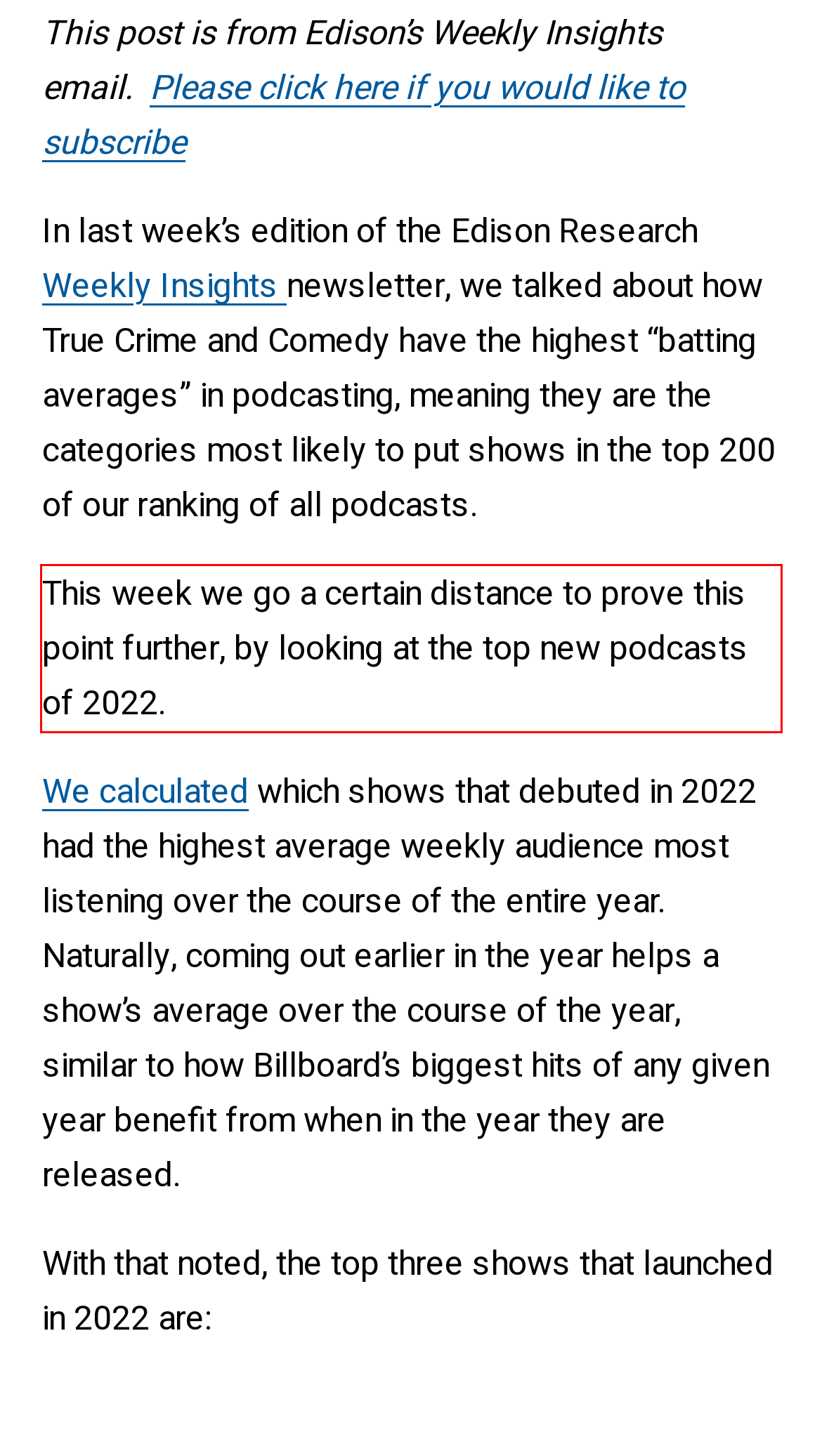Please analyze the screenshot of a webpage and extract the text content within the red bounding box using OCR.

This week we go a certain distance to prove this point further, by looking at the top new podcasts of 2022.